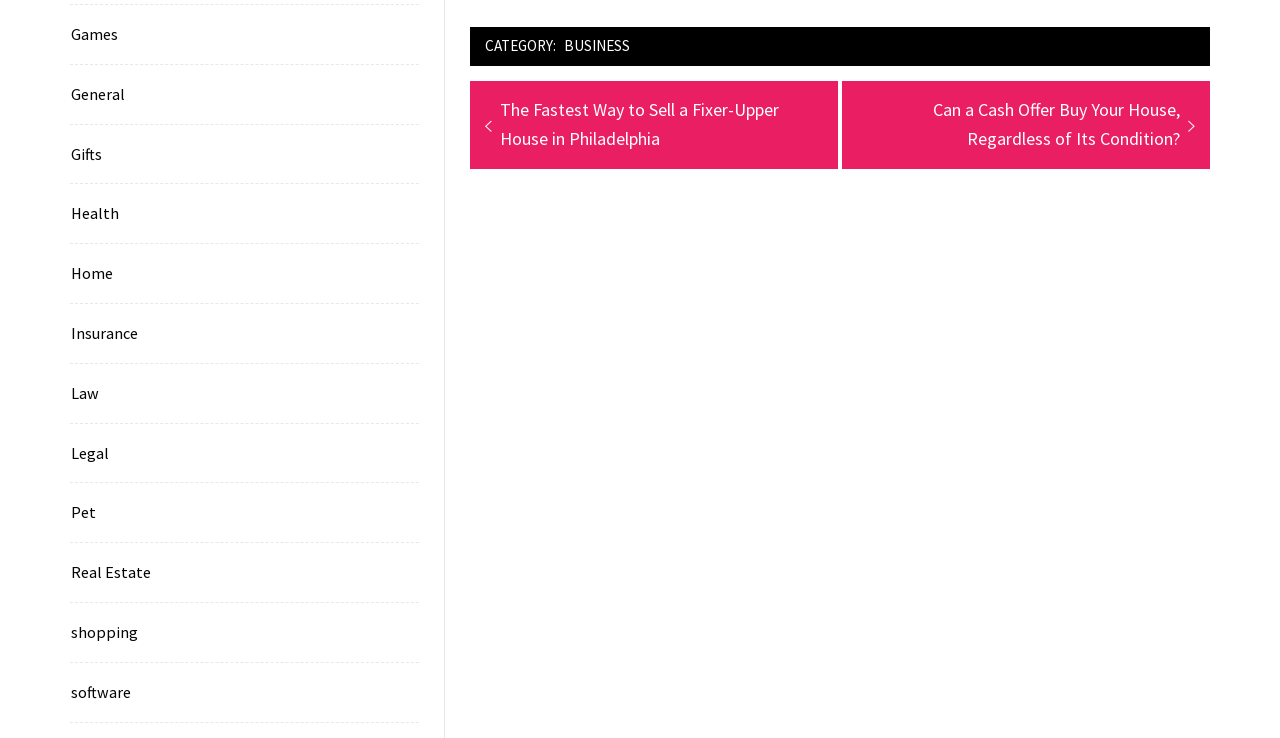What is the category of the current post?
Offer a detailed and full explanation in response to the question.

I determined the answer by looking at the footer section of the webpage, where I found a static text 'CATEGORY:' followed by a link 'BUSINESS', which suggests that the current post belongs to the BUSINESS category.